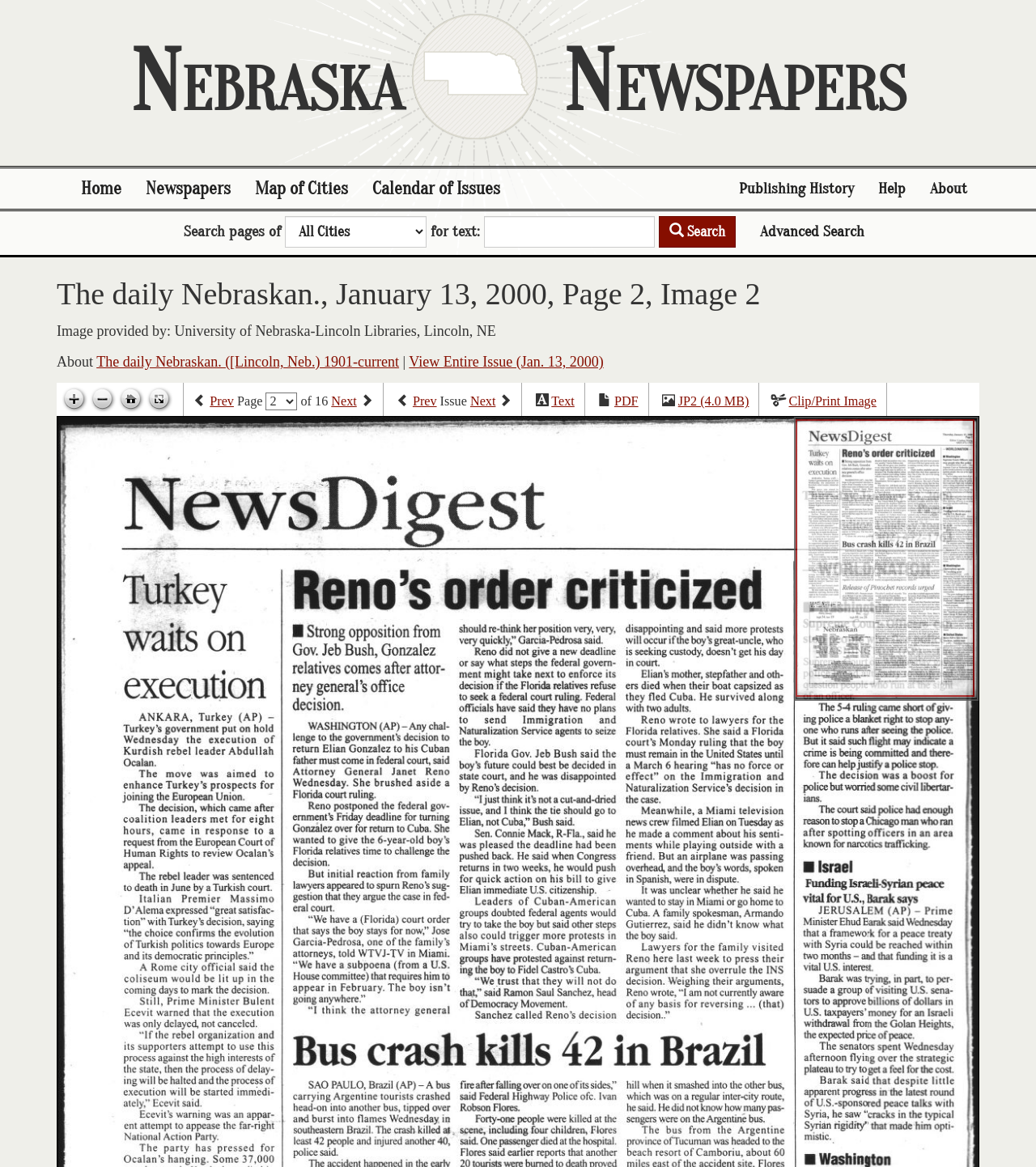Predict the bounding box of the UI element that fits this description: "Home".

[0.066, 0.144, 0.129, 0.179]